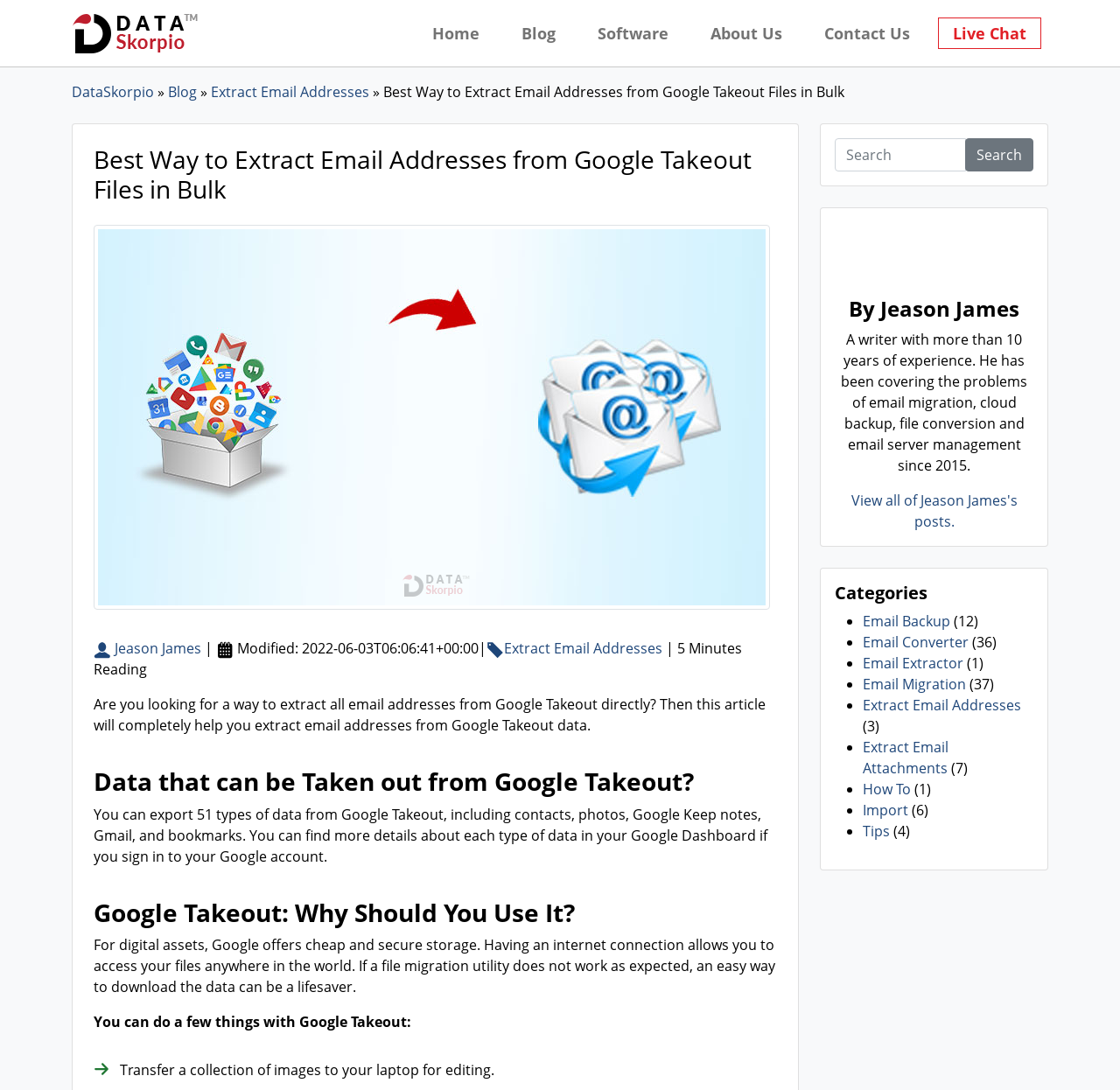Locate the bounding box of the UI element described in the following text: "Import".

[0.77, 0.734, 0.811, 0.752]